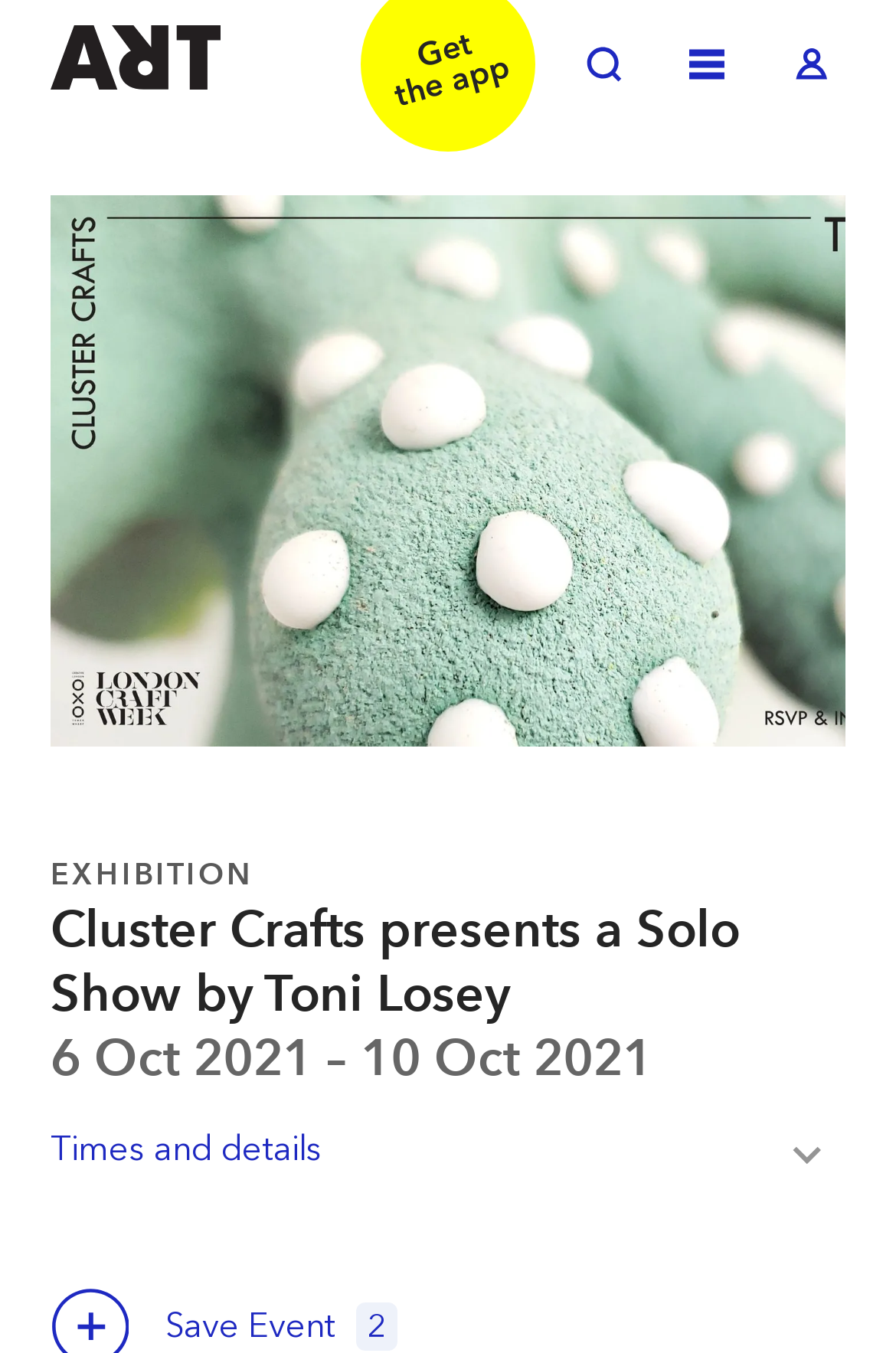Describe all the key features of the webpage in detail.

The webpage is an exhibition page for a solo show by Toni Losey, presented by Cluster Crafts. At the top left of the page, there are three links: "Welcome to ArtRabbit", "Toggle Search", and "Toggle Menu", followed by "Toggle Log in" at the top right. 

Below these links, there are three headings. The first heading, "EXHIBITION", is located at the top left. The second heading, "Cluster Crafts presents a Solo Show by Toni Losey", is positioned below the first heading, spanning almost the entire width of the page. The third heading, "6 Oct 2021 – 10 Oct 2021", is placed below the second heading, also spanning almost the entire width of the page.

Under the third heading, there is a button labeled "Times and details Toggle". At the very bottom of the page, there is a static text "Save Event" positioned near the center.